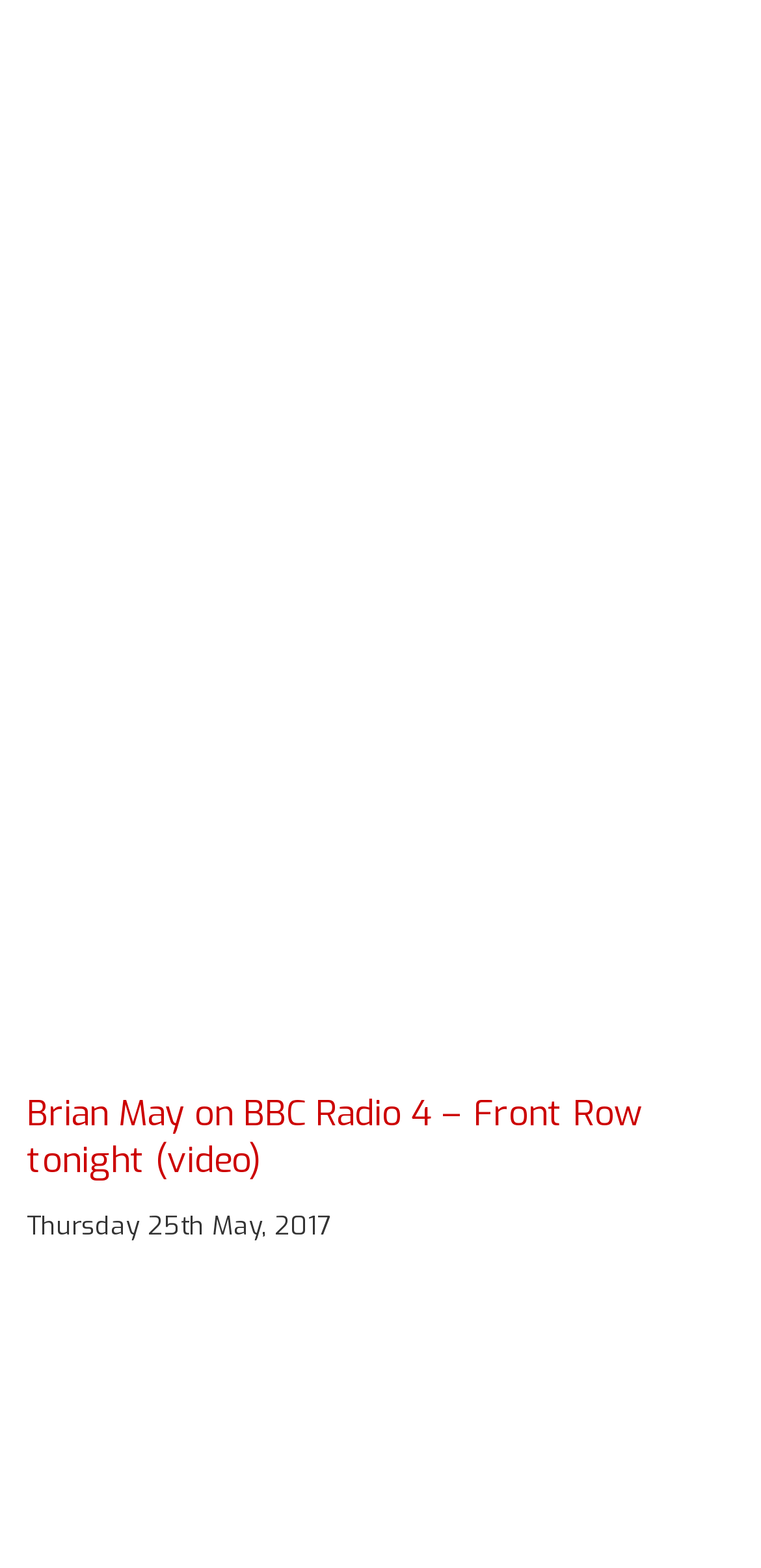Find the bounding box coordinates of the area to click in order to follow the instruction: "Visit BBC Radio 4 Front Row".

[0.035, 0.422, 0.965, 0.795]